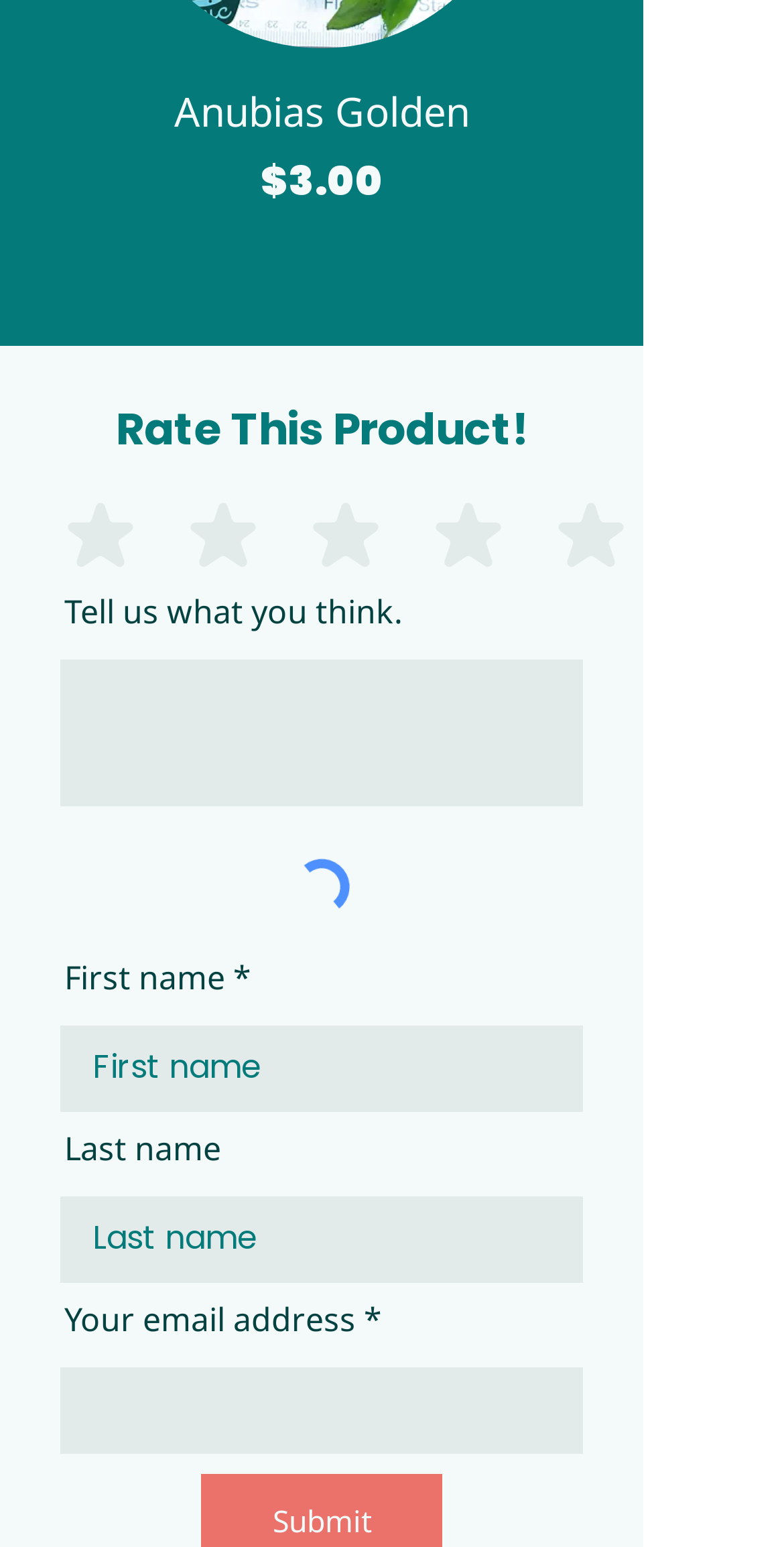For the following element description, predict the bounding box coordinates in the format (top-left x, top-left y, bottom-right x, bottom-right y). All values should be floating point numbers between 0 and 1. Description: aria-label="Satisfied"

[0.546, 0.319, 0.703, 0.371]